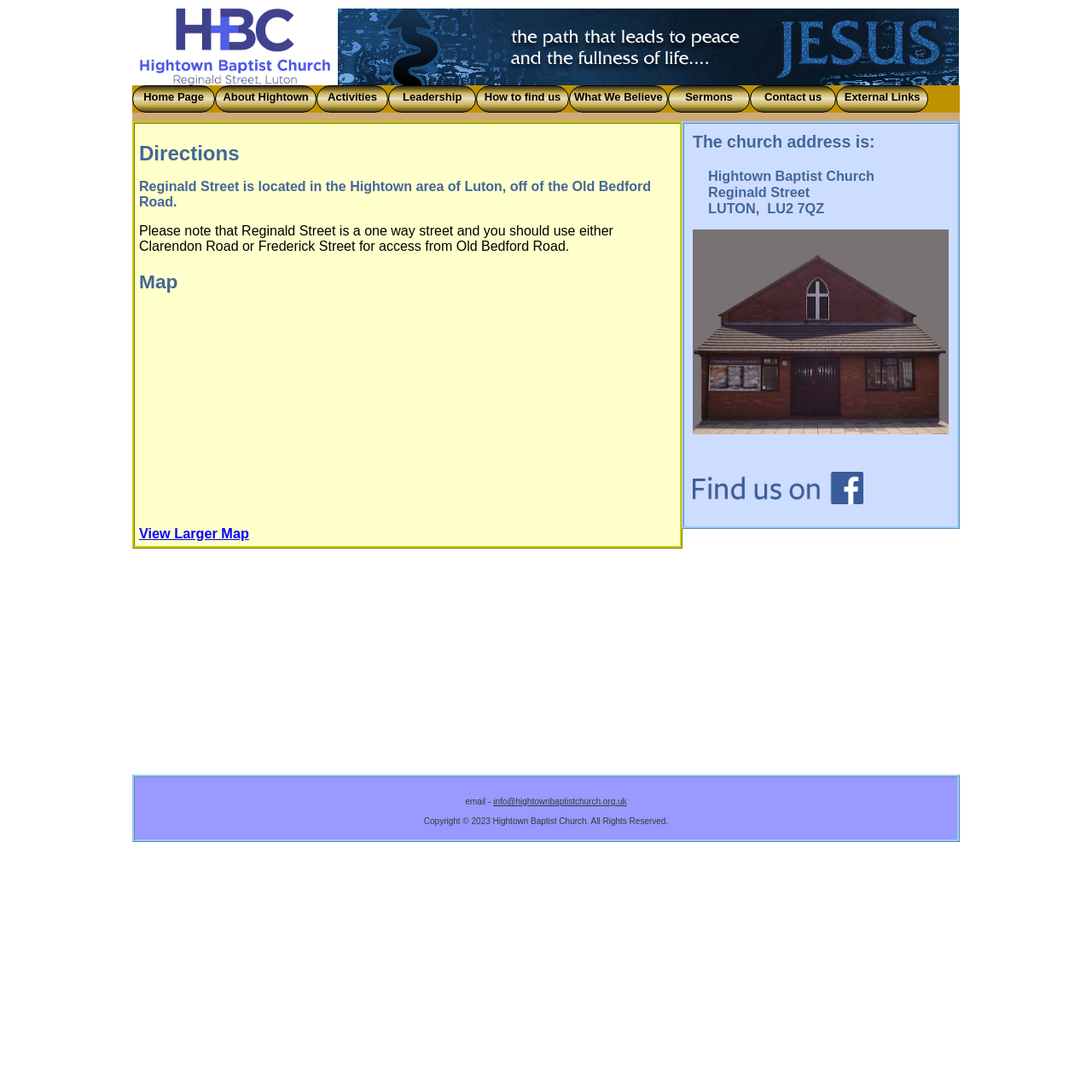Indicate the bounding box coordinates of the clickable region to achieve the following instruction: "Click Home Page."

[0.121, 0.078, 0.197, 0.103]